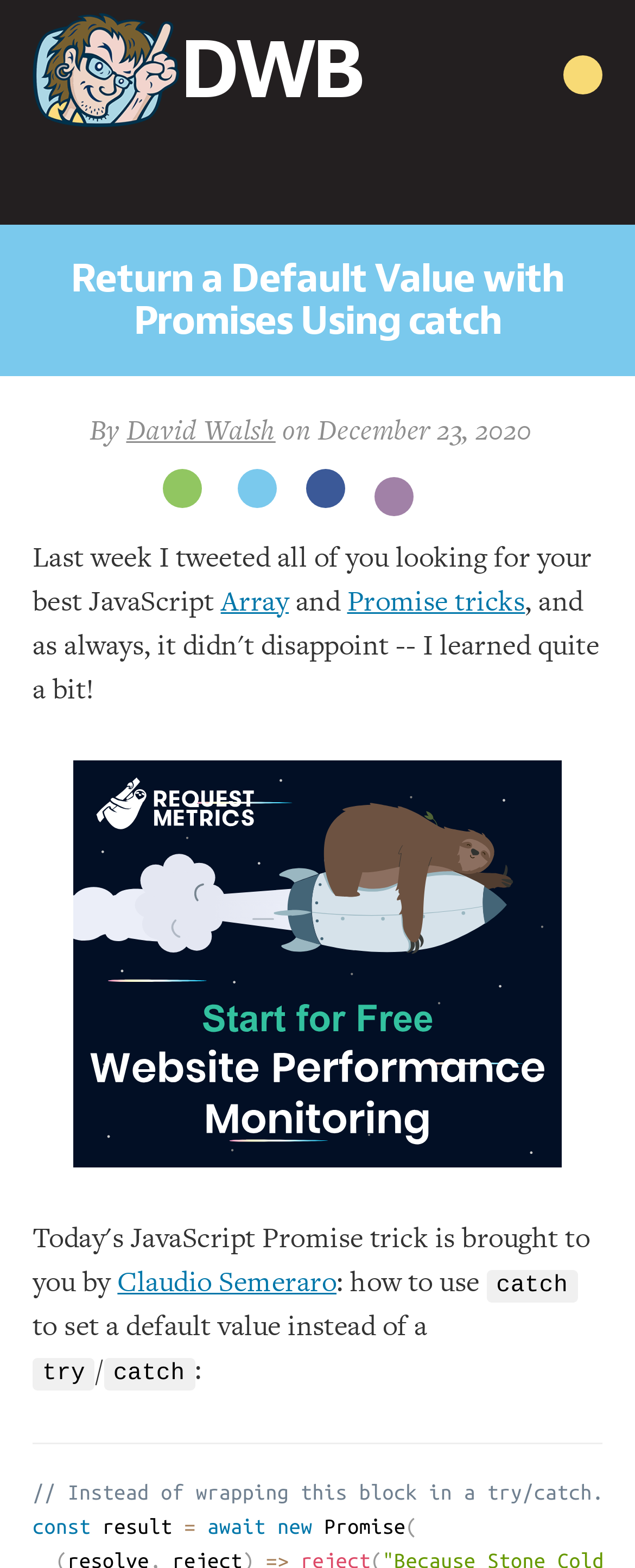Write an extensive caption that covers every aspect of the webpage.

This webpage is about a JavaScript Promise trick, specifically how to use "catch" to set a default value instead of a try/catch. At the top, there is a heading with the title "Return a Default Value with Promises Using catch" and a link to the author's name, David Walsh. Below the heading, there is a timestamp indicating the publication date, December 23, 2020.

On the top-right corner, there are several social media links, including "Join the discussion", "Share on Twitter!", "Share on Facebook!", and "Share on Reddit". 

The main content of the webpage starts with a paragraph of text, which mentions the author's previous tweet about JavaScript Array and Promise tricks. There are two links within the paragraph, "Array" and "Promise tricks". 

Below the paragraph, there is a large advertisement banner for "Request Metrics real user monitoring" with an image. 

The next section is about the JavaScript trick, which is attributed to Claudio Semeraro. The text explains how to use "catch" to set a default value instead of a try/catch, with several code snippets and explanations. There are a few links and text blocks scattered throughout this section, including a link to Claudio Semeraro's name.